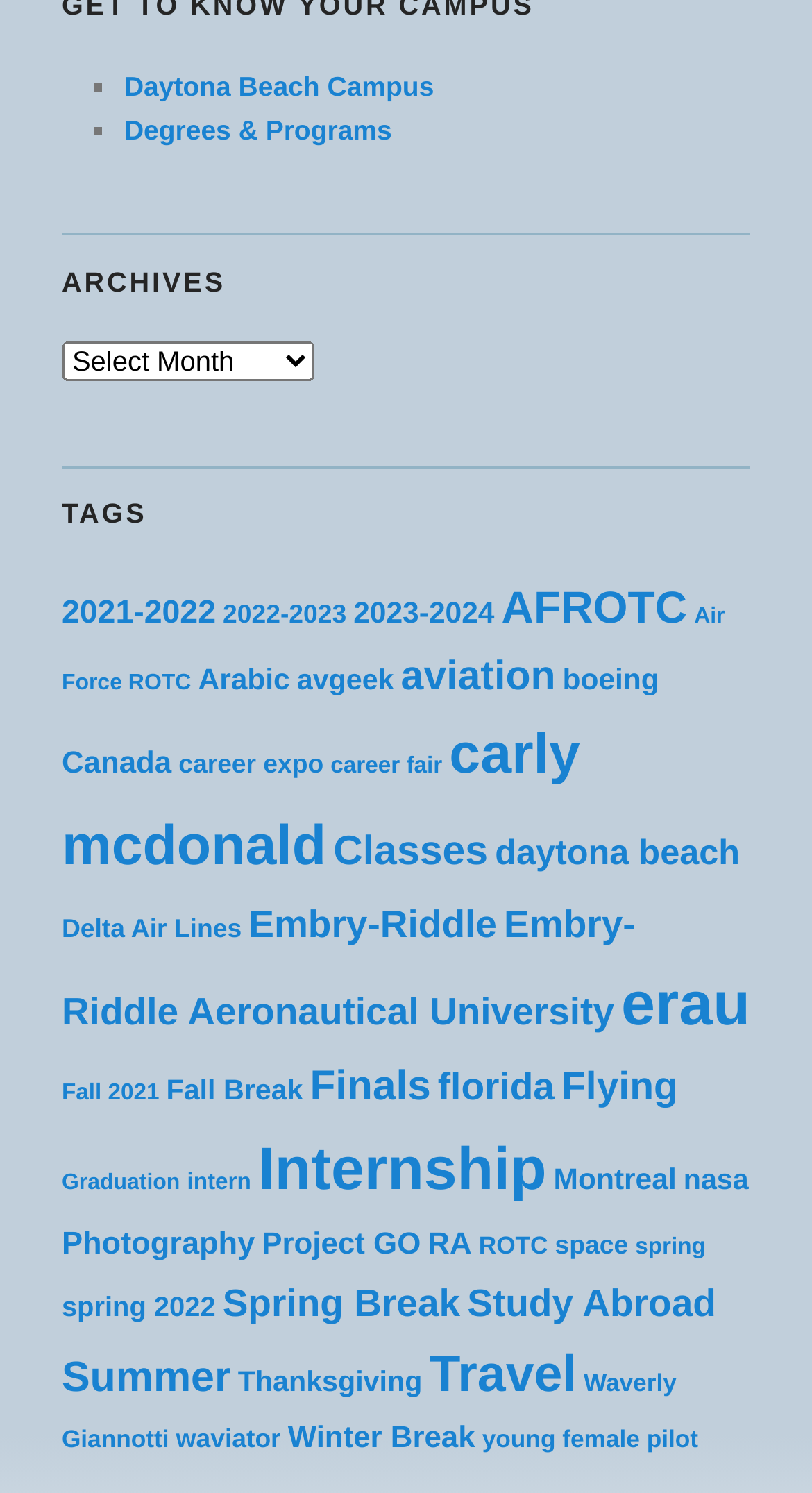Please identify the coordinates of the bounding box for the clickable region that will accomplish this instruction: "Browse 'Travel' posts".

[0.529, 0.902, 0.71, 0.939]